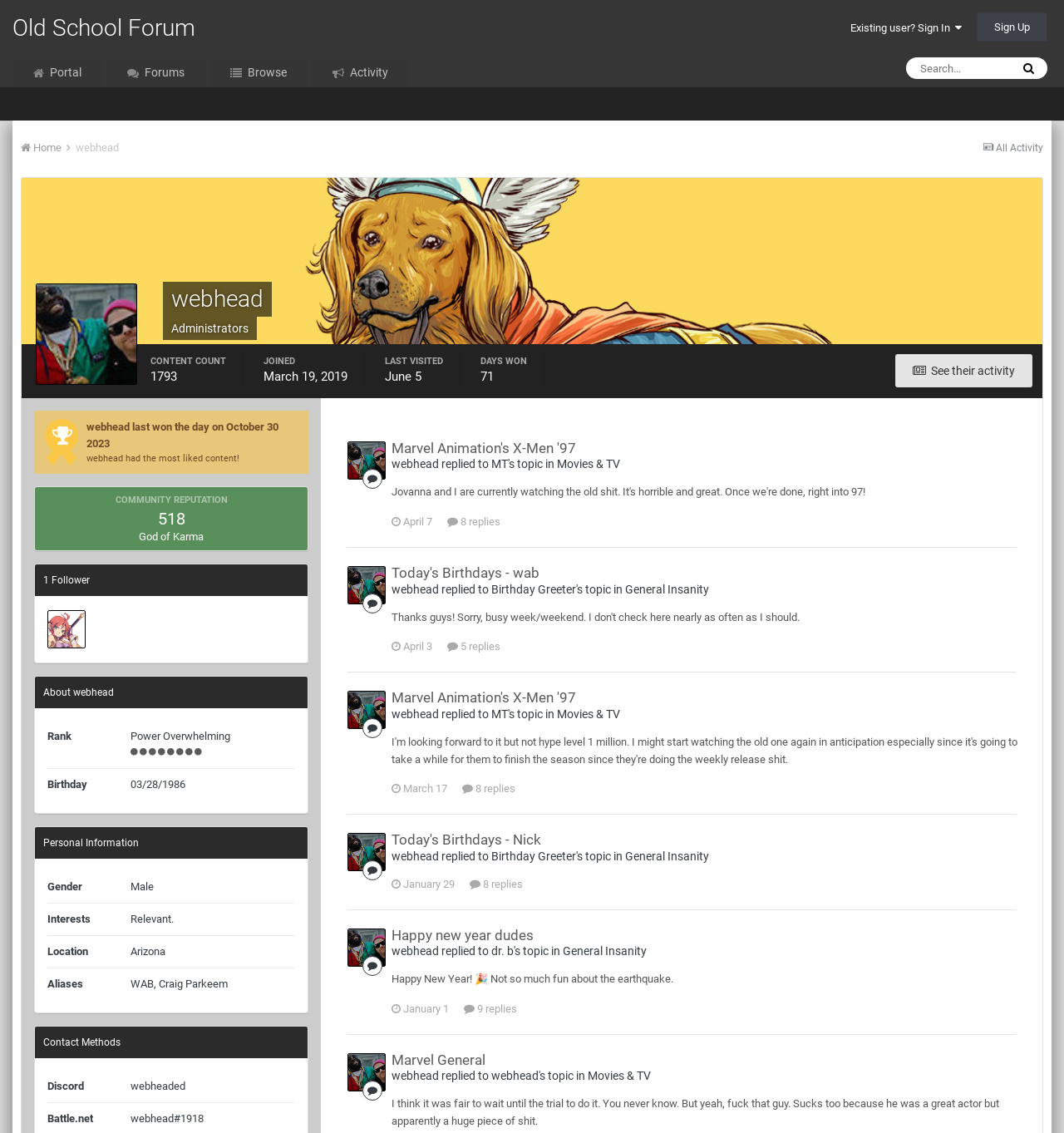Refer to the image and provide an in-depth answer to the question:
What is the username of the user profile?

The username of the user profile can be found in the header section of the webpage, where it is displayed prominently. It is also mentioned in various other sections of the webpage, such as the 'About webhead' section.